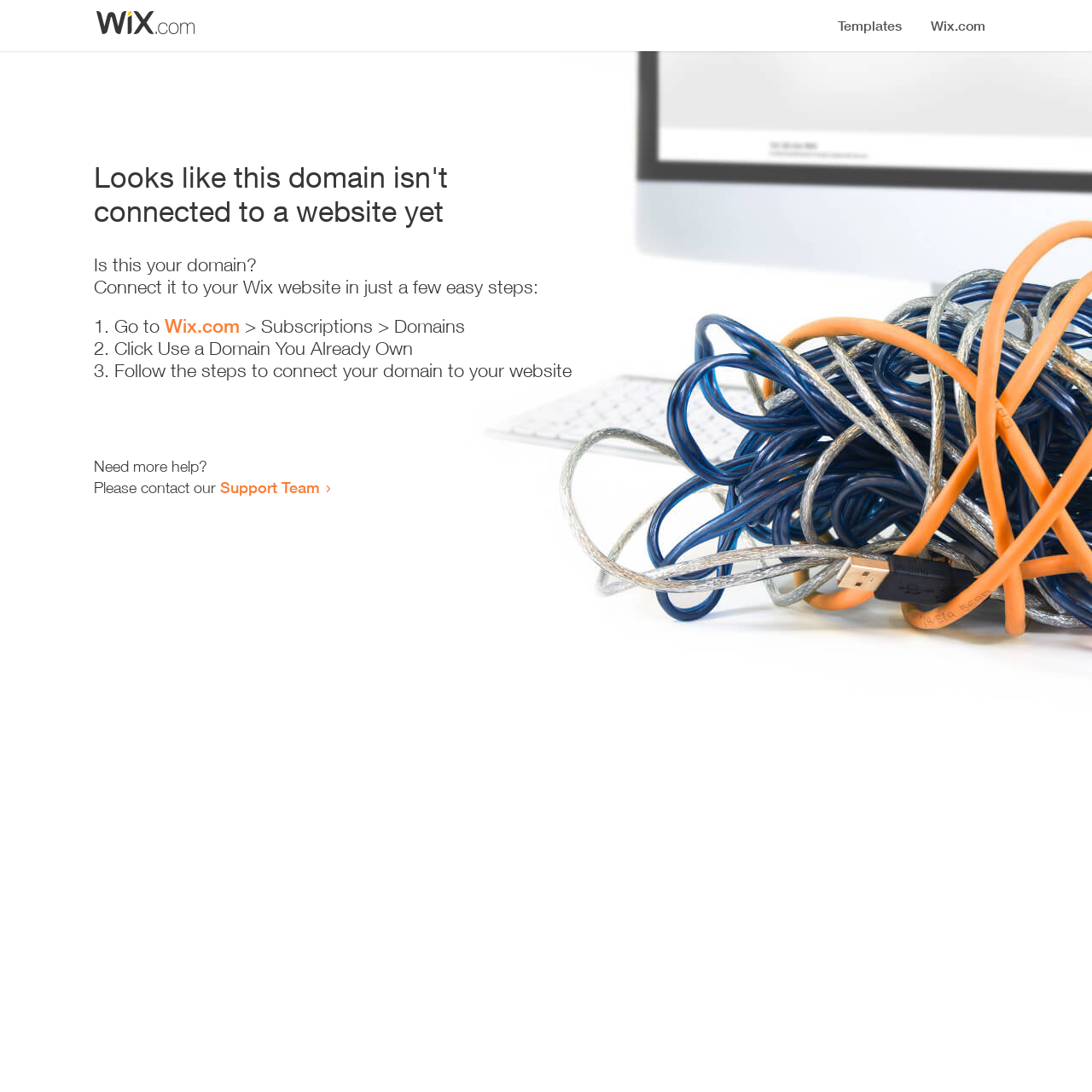Please answer the following question using a single word or phrase: What is the current status of the domain?

Not connected